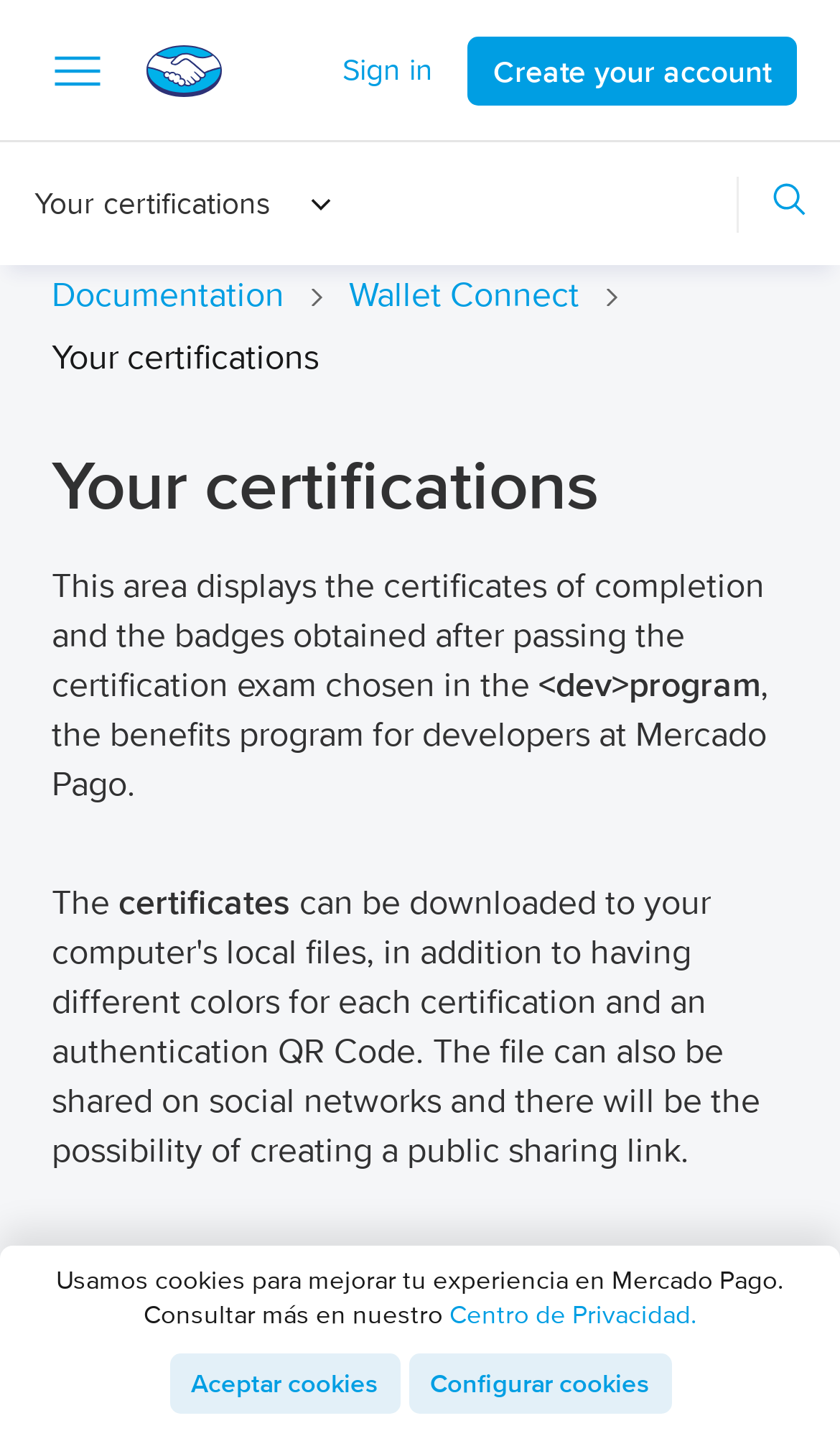Specify the bounding box coordinates of the area to click in order to execute this command: 'Access the API reference'. The coordinates should consist of four float numbers ranging from 0 to 1, and should be formatted as [left, top, right, bottom].

[0.0, 0.032, 1.0, 0.101]